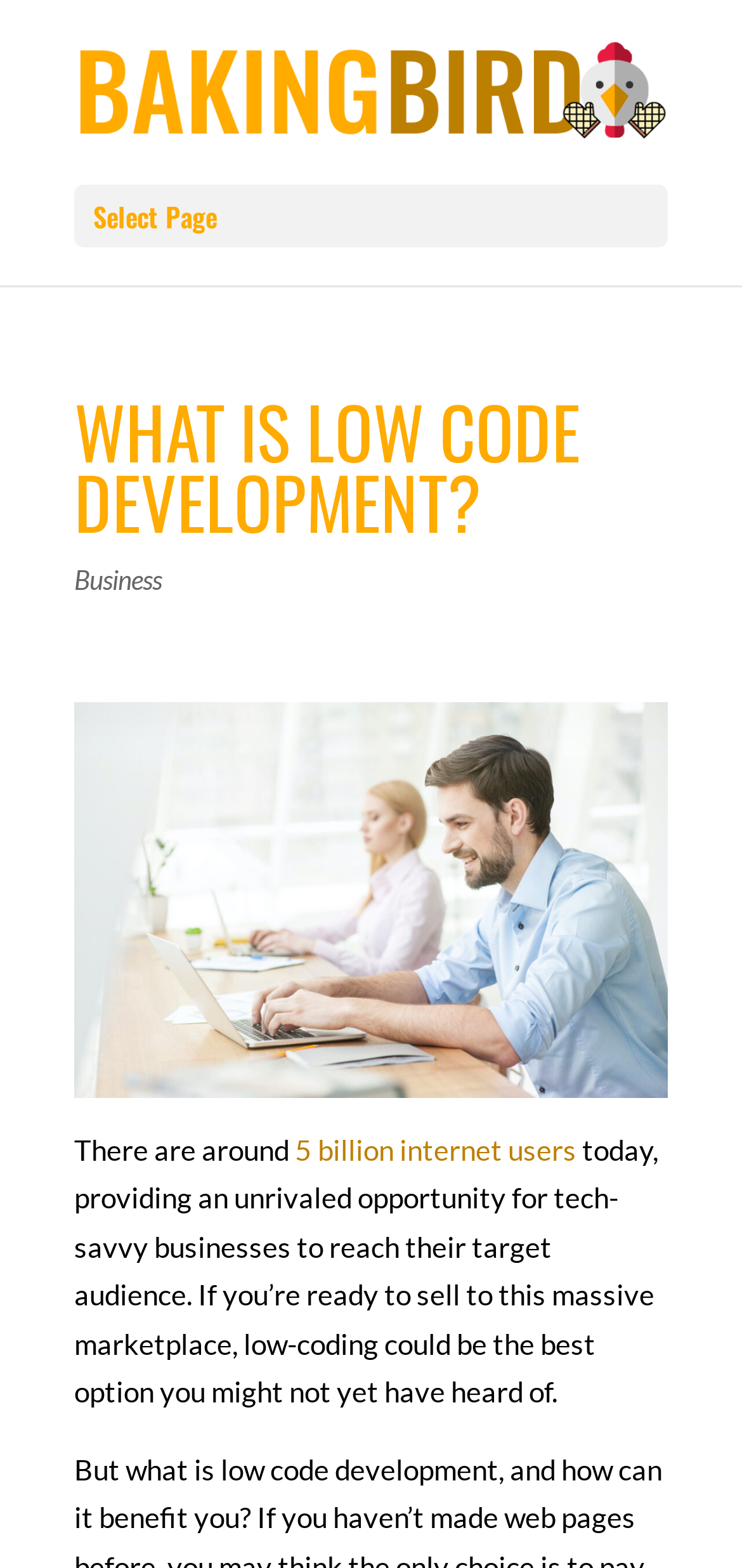From the webpage screenshot, predict the bounding box coordinates (top-left x, top-left y, bottom-right x, bottom-right y) for the UI element described here: Books Shelf

None